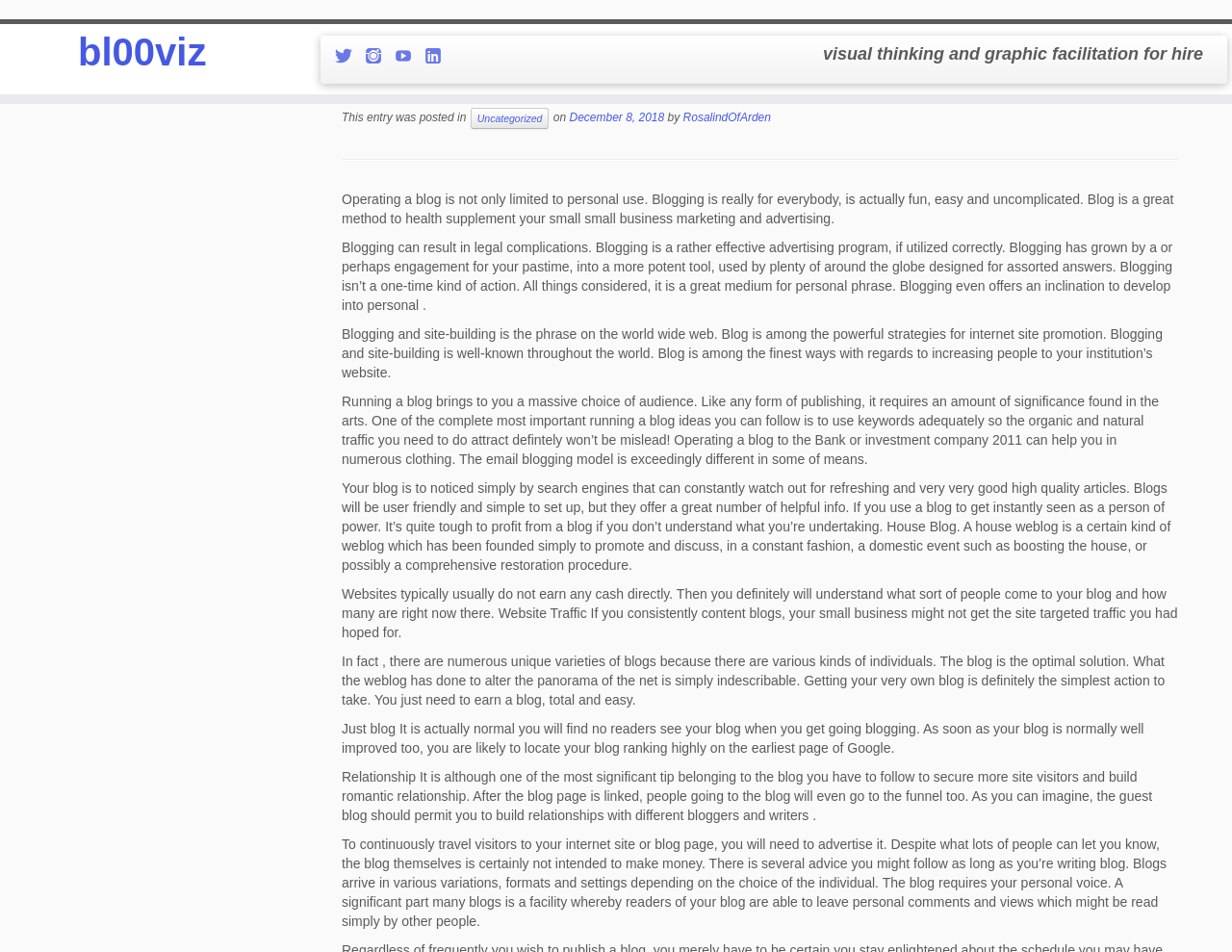Find the bounding box coordinates for the area that must be clicked to perform this action: "go to Home page".

[0.043, 0.027, 0.072, 0.043]